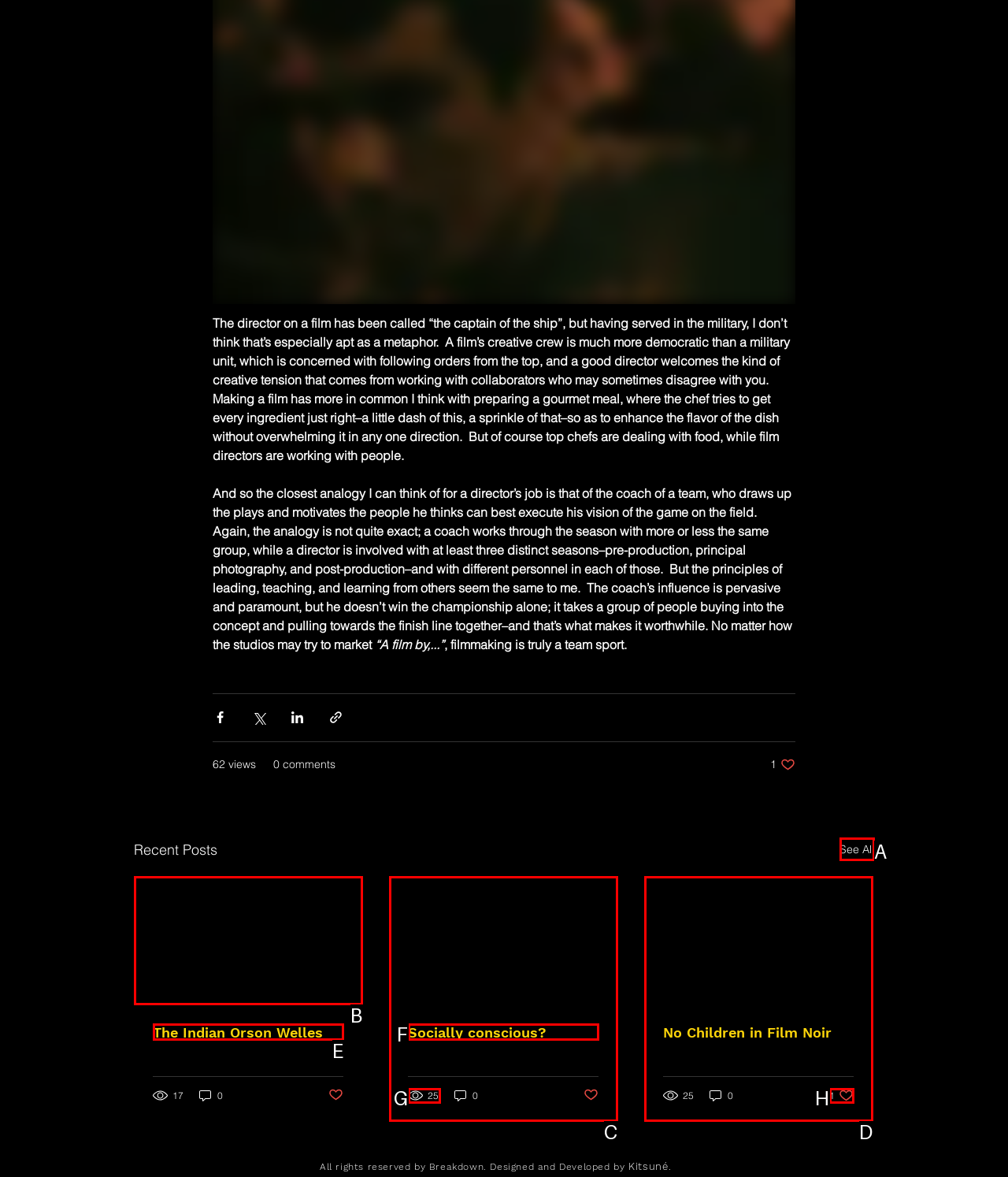With the provided description: The Indian Orson Welles, select the most suitable HTML element. Respond with the letter of the selected option.

E